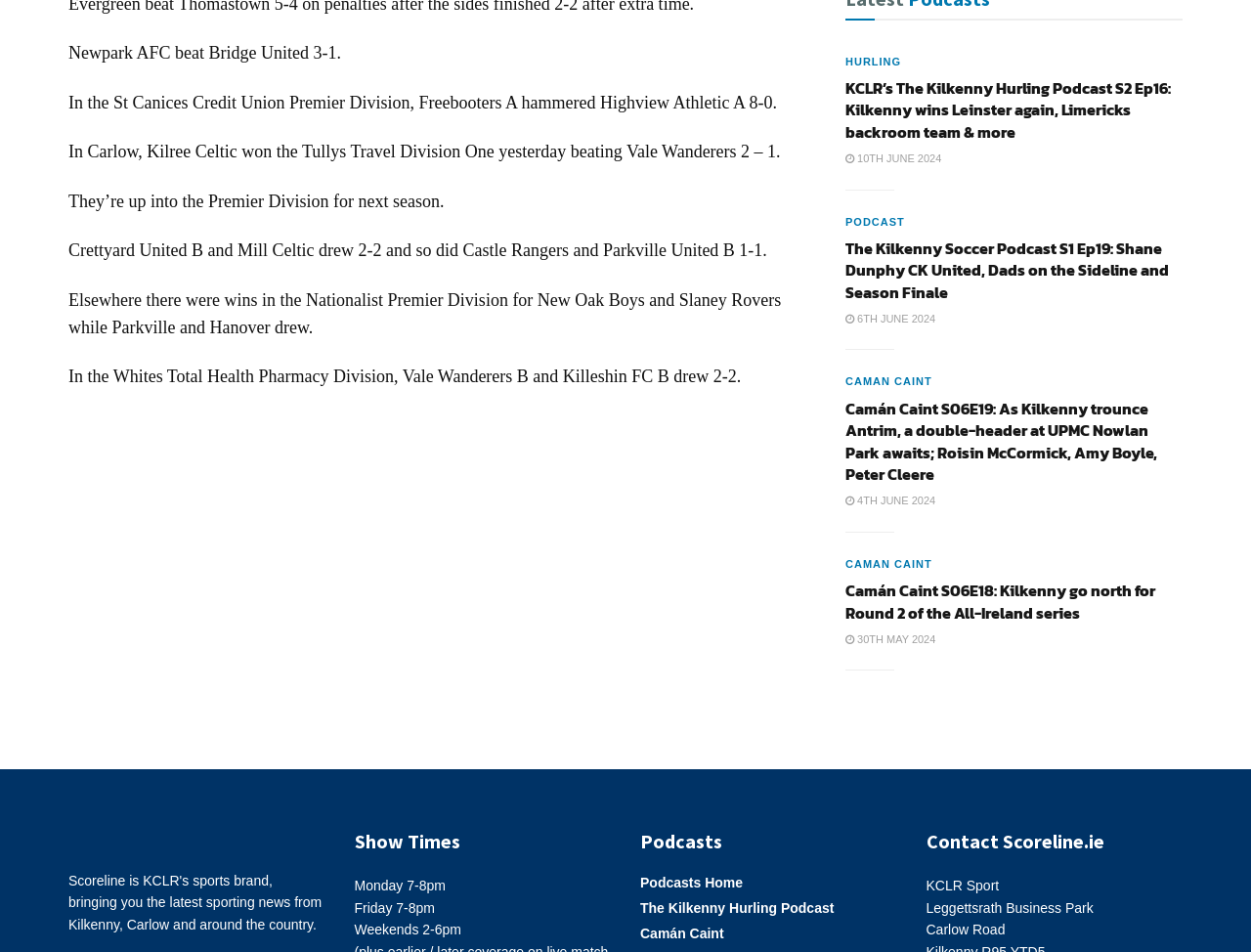Bounding box coordinates are given in the format (top-left x, top-left y, bottom-right x, bottom-right y). All values should be floating point numbers between 0 and 1. Provide the bounding box coordinate for the UI element described as: 4th June 2024

[0.676, 0.52, 0.748, 0.532]